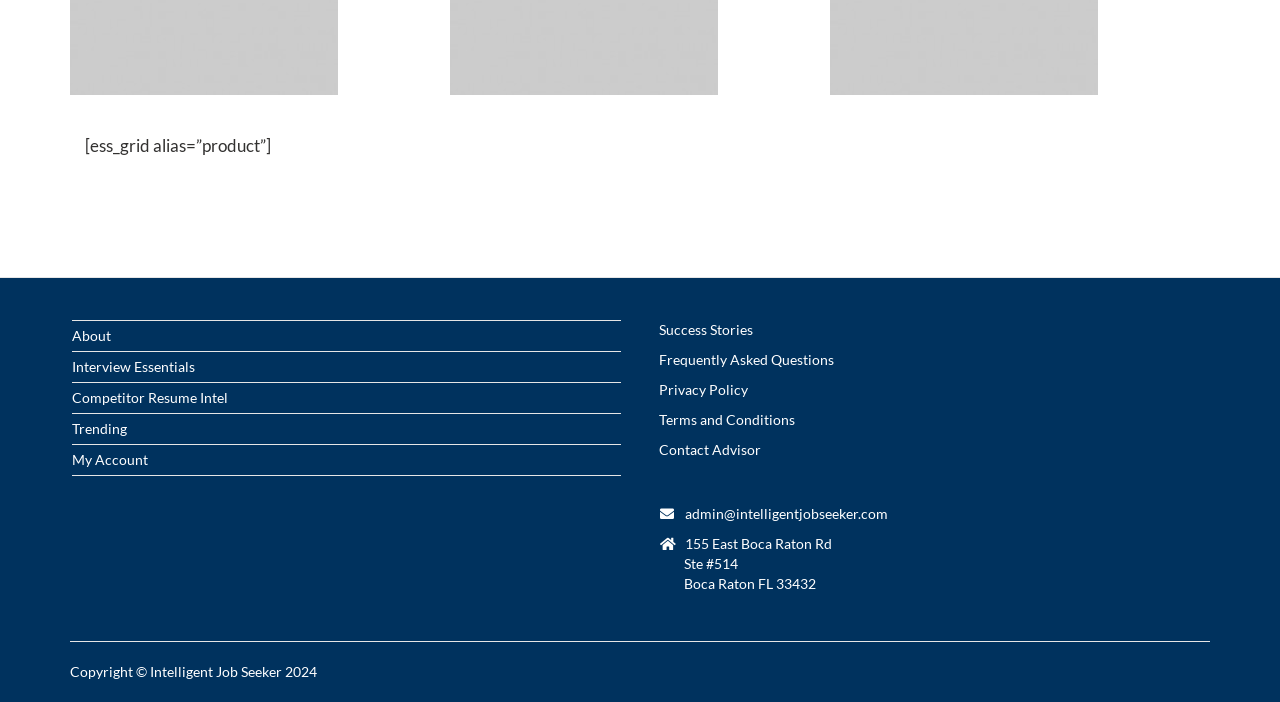Answer the following query with a single word or phrase:
What is the name of the website?

Intelligent Job Seeker